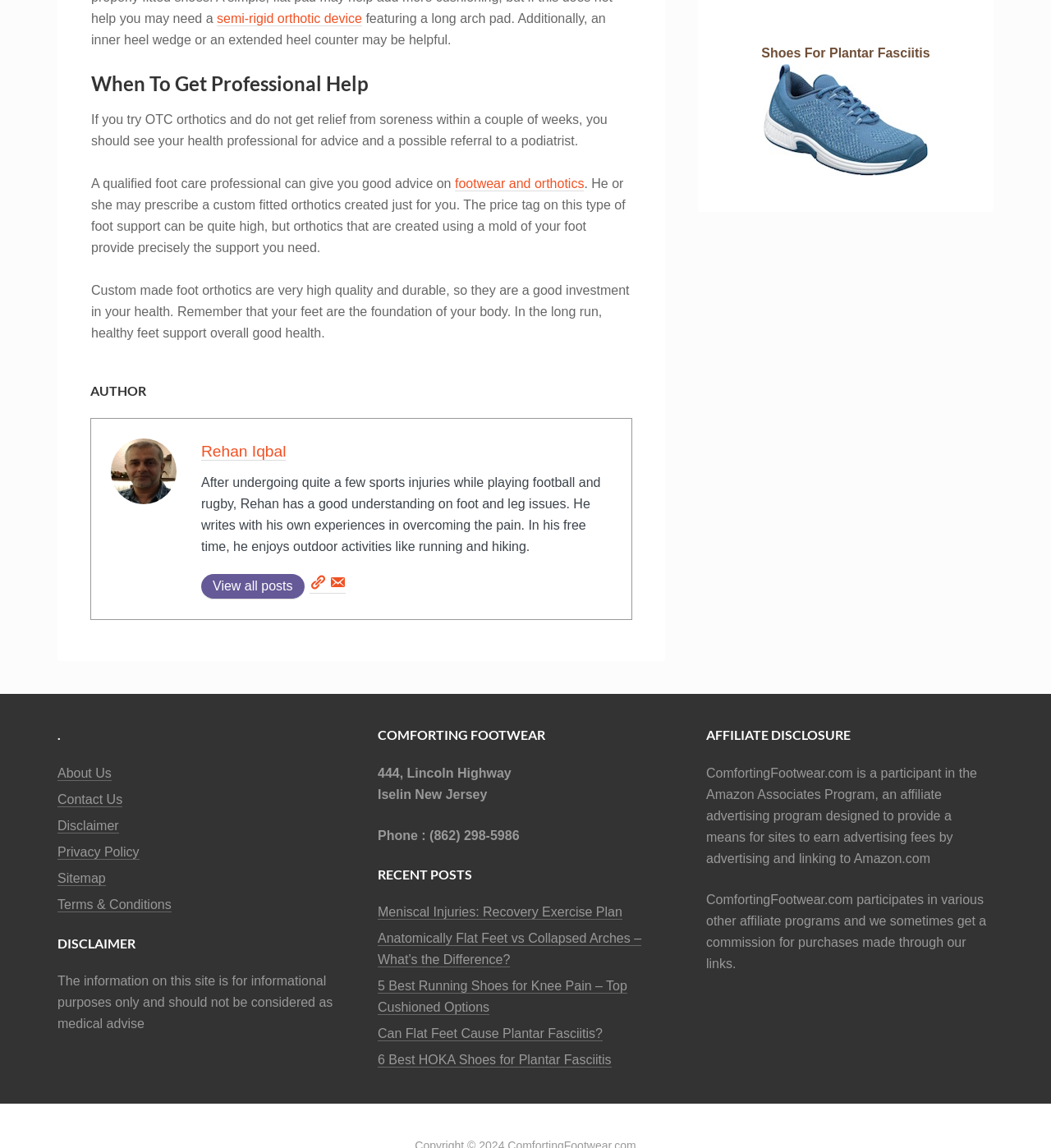What is the topic of the recent post 'Meniscal Injuries: Recovery Exercise Plan'?
Answer the question with as much detail as possible.

The recent post 'Meniscal Injuries: Recovery Exercise Plan' suggests that the topic is related to meniscal injuries and the recovery process, likely providing exercises and tips for individuals dealing with such injuries.